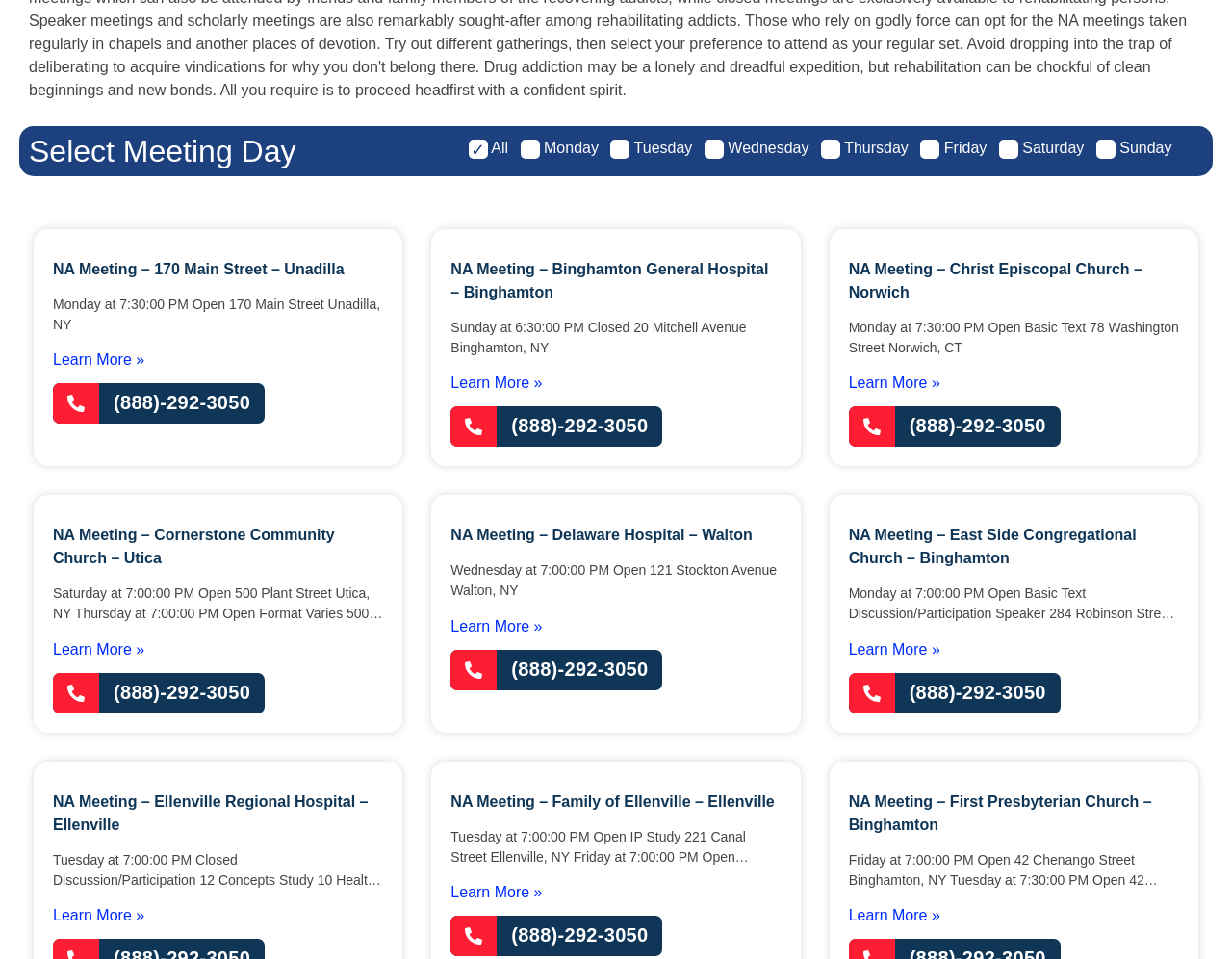What is the format of the NA Meeting at Cornerstone Community Church on Thursday? Refer to the image and provide a one-word or short phrase answer.

Format Varies